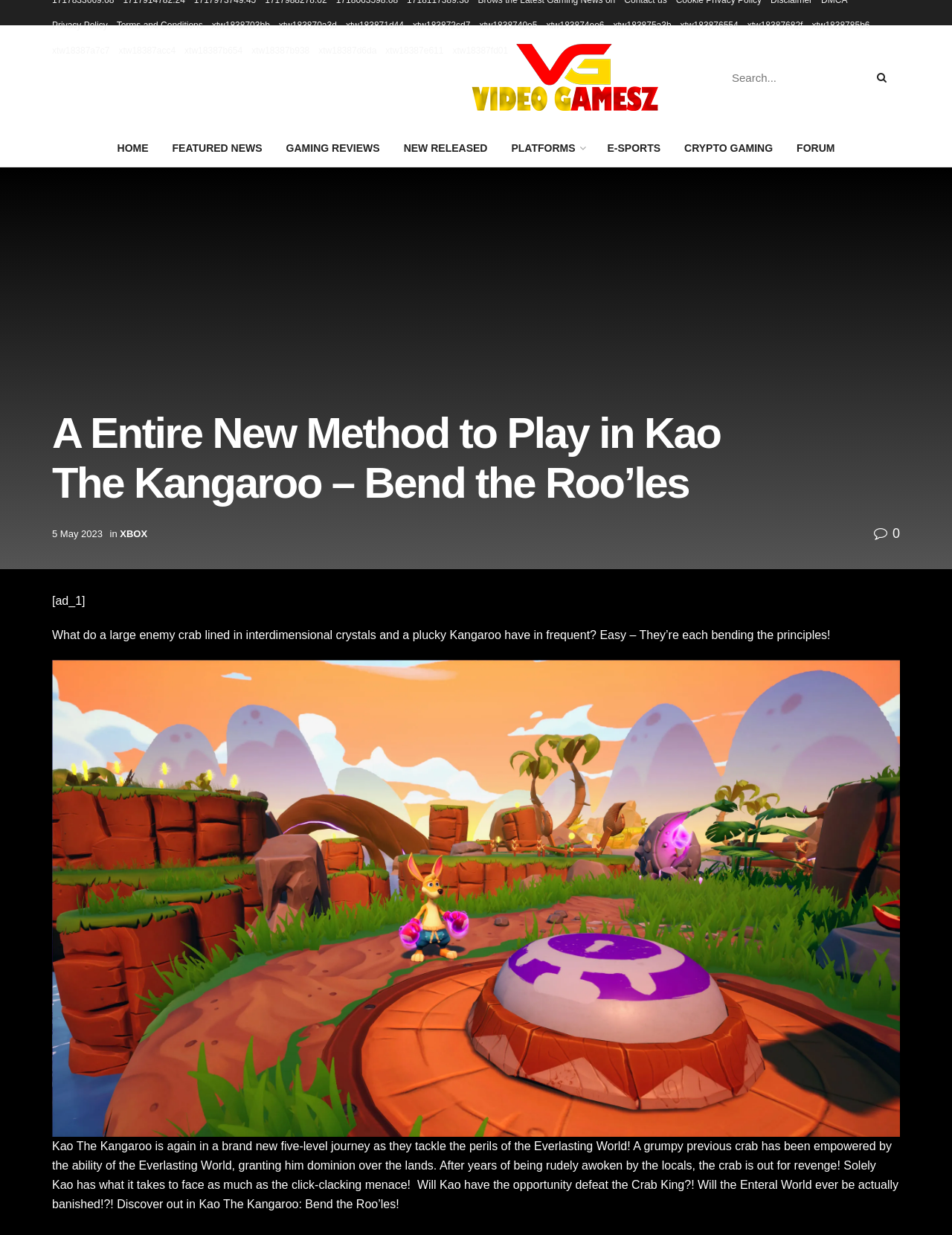Please identify the coordinates of the bounding box for the clickable region that will accomplish this instruction: "Visit the 'FEATURED NEWS' page".

[0.168, 0.105, 0.288, 0.135]